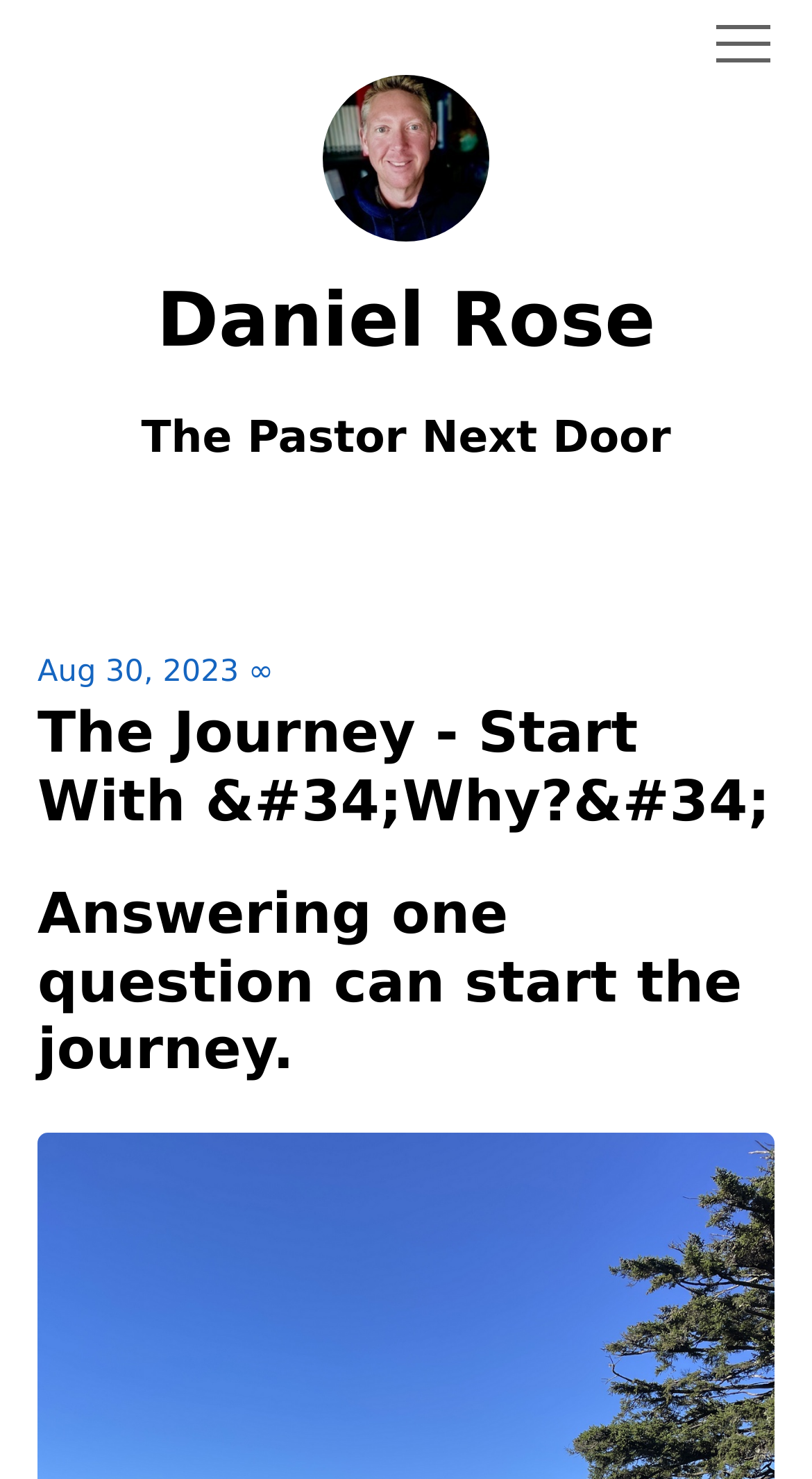Answer the question below using just one word or a short phrase: 
What is the main topic of the article?

The Journey